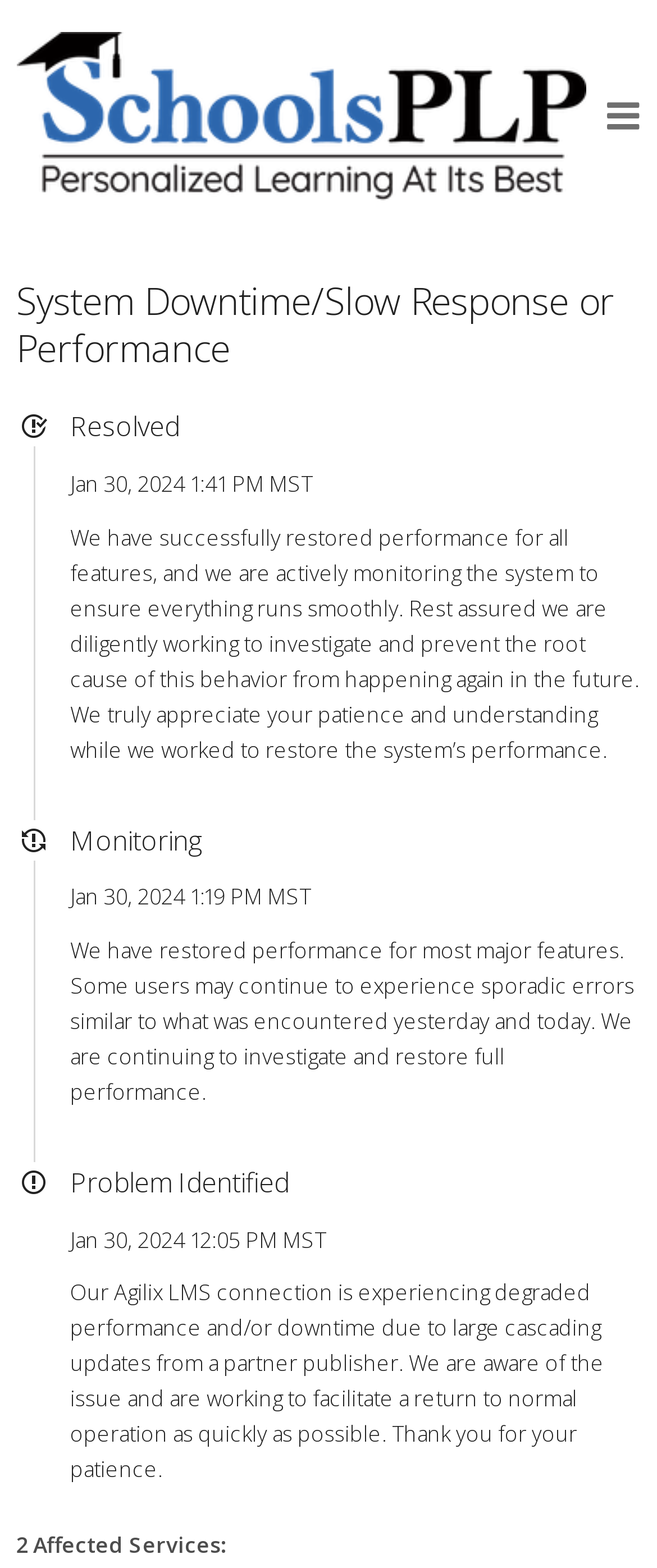Consider the image and give a detailed and elaborate answer to the question: 
What is the current status of the system?

The current status of the system can be determined by looking at the first static text element on the webpage, which says 'Resolved'. This indicates that the system is currently operational and not experiencing any downtime or slow response.